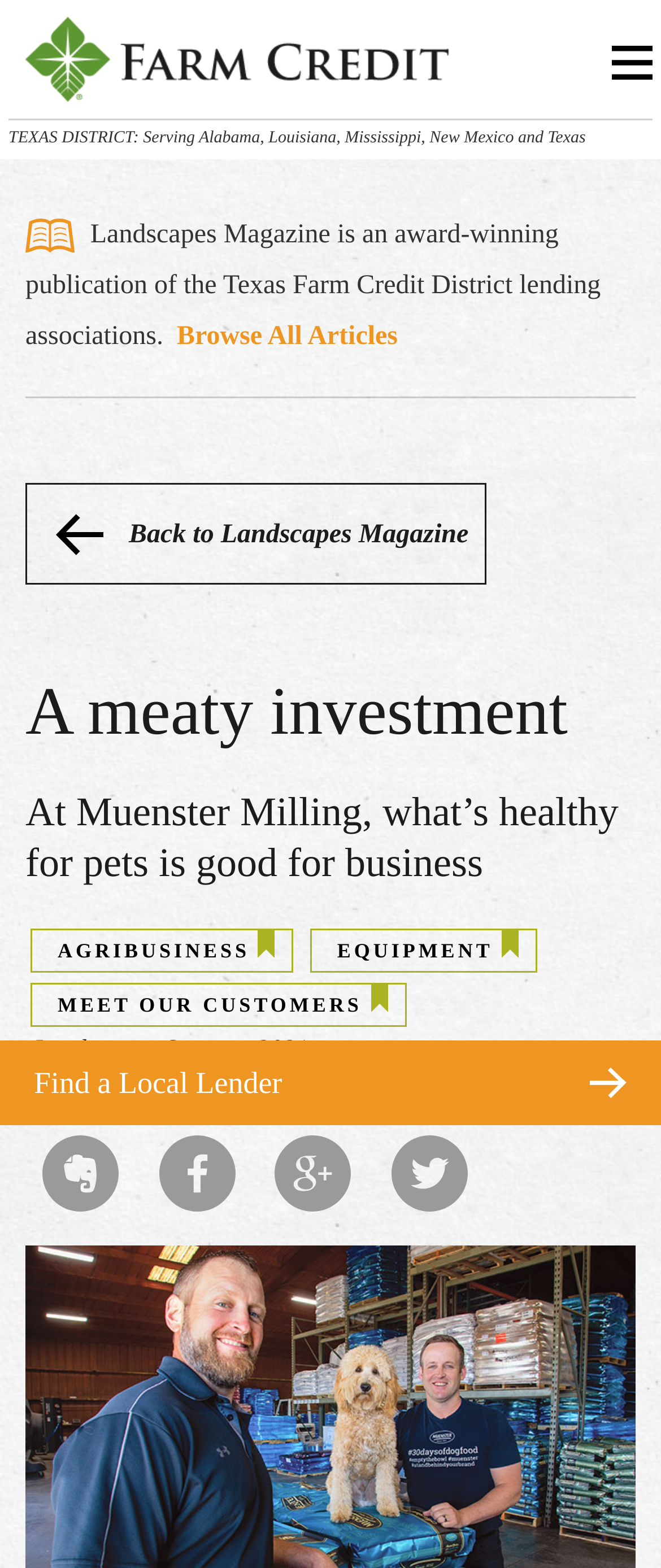Provide a one-word or short-phrase response to the question:
What is the name of the district?

Texas District